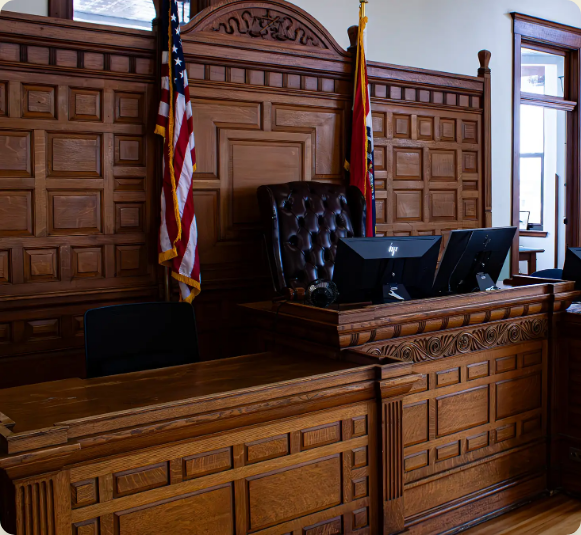Please provide a comprehensive response to the question based on the details in the image: How many monitors are on the desk?

The caption states that two monitors are positioned on the desk, likely for managing courtroom proceedings or evidence presentation.